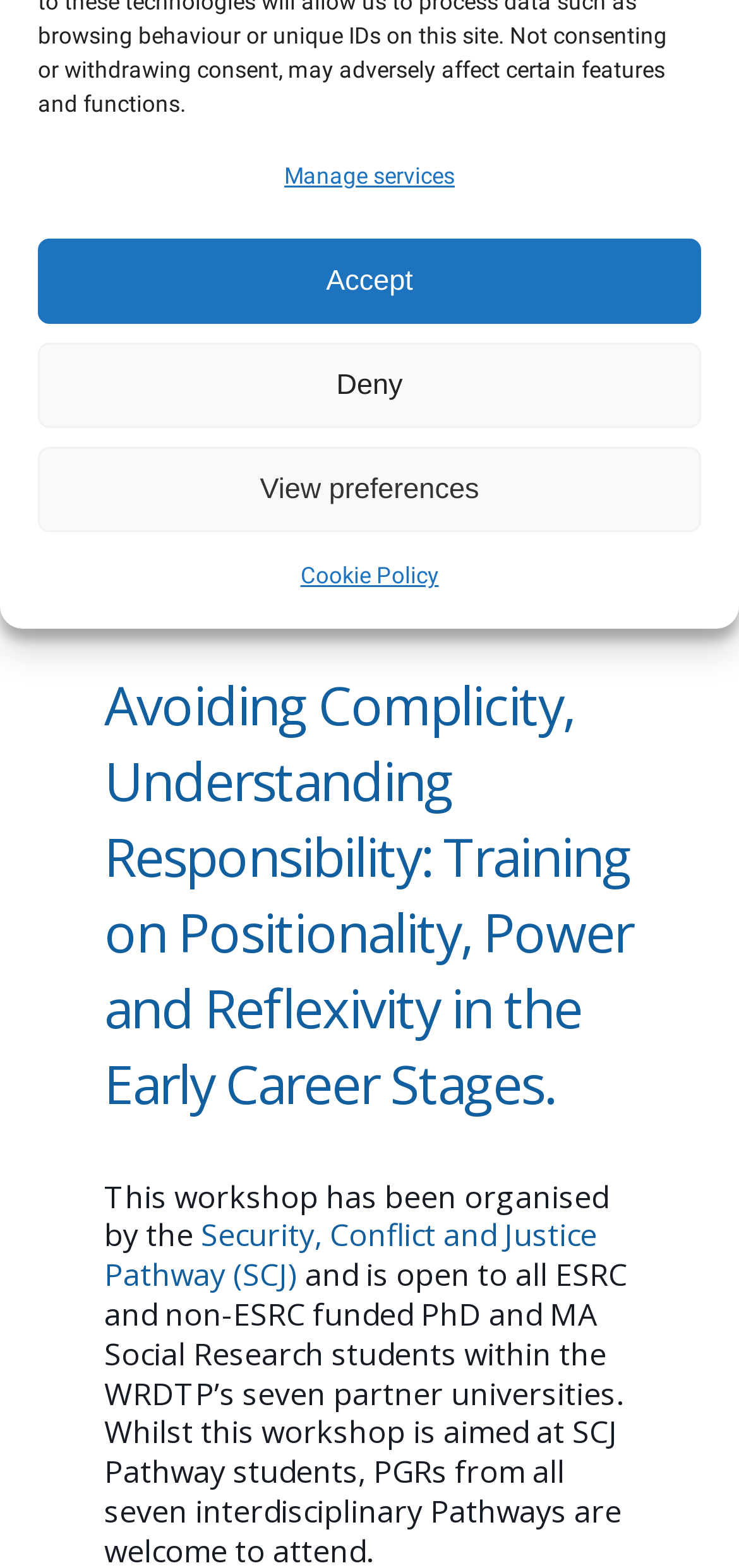Provide the bounding box coordinates for the specified HTML element described in this description: "VIRE Login". The coordinates should be four float numbers ranging from 0 to 1, in the format [left, top, right, bottom].

[0.63, 0.141, 0.828, 0.164]